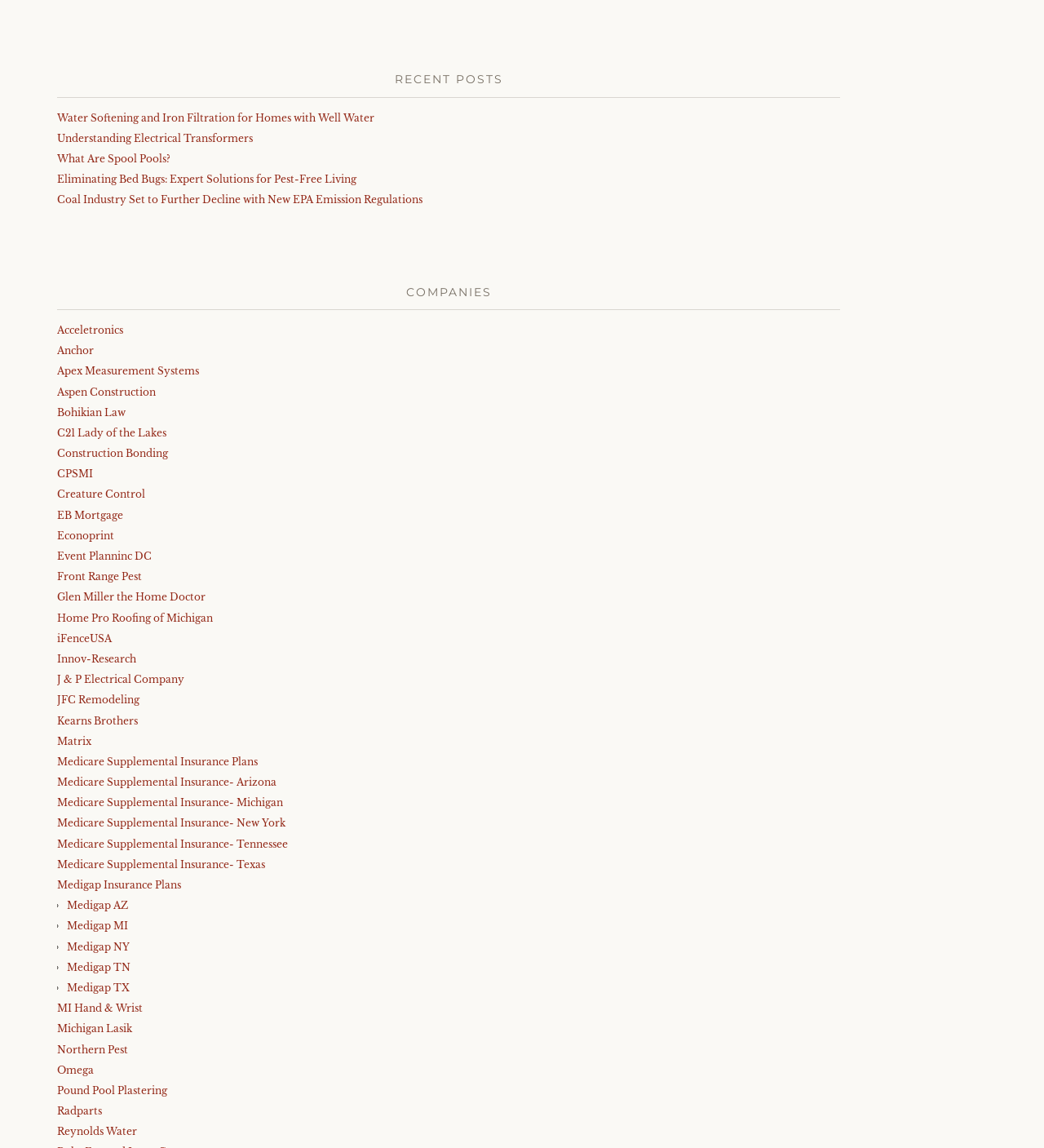Could you find the bounding box coordinates of the clickable area to complete this instruction: "View demo of WordPress theme"?

None